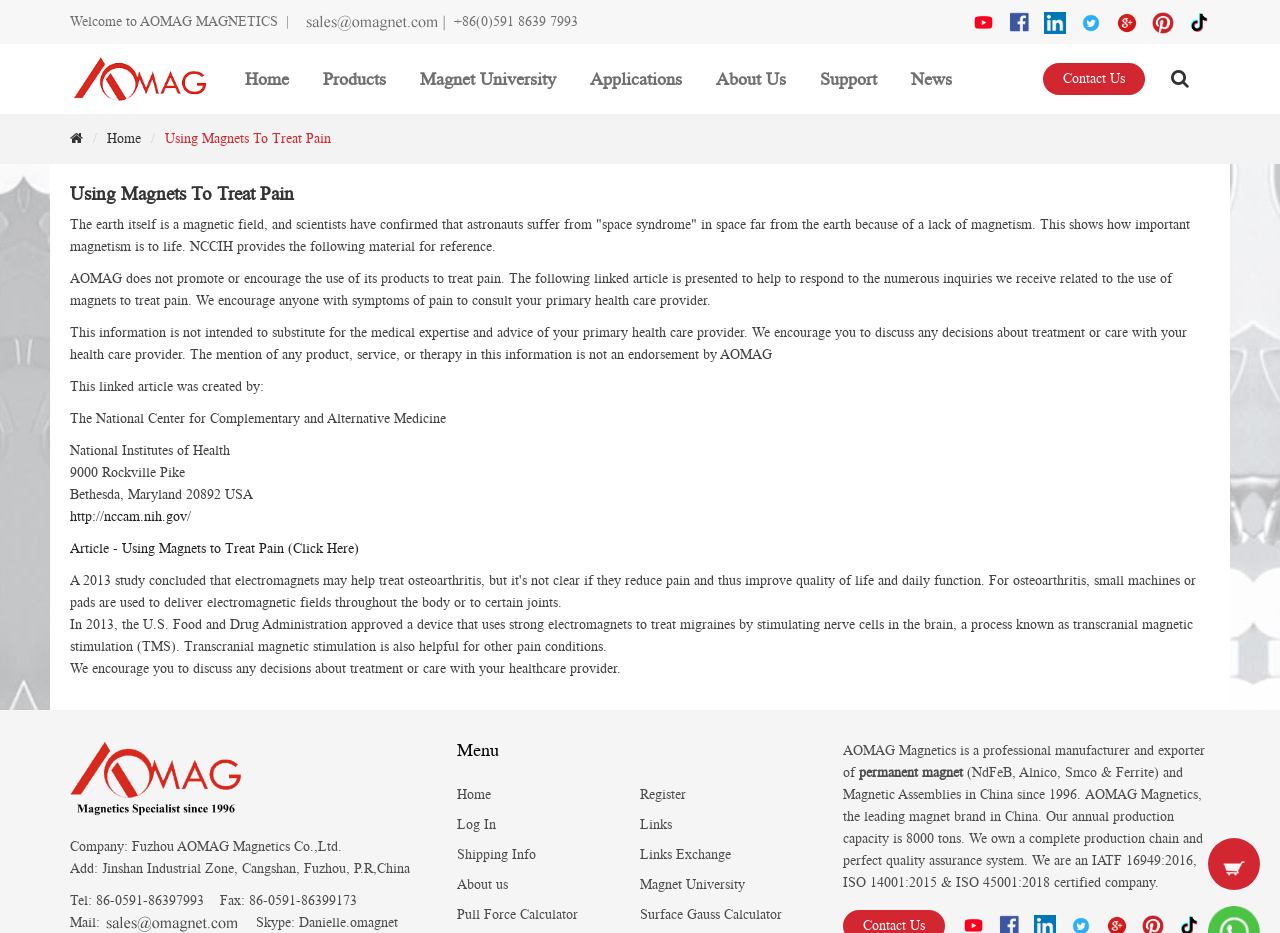Provide a brief response in the form of a single word or phrase:
What is the purpose of transcranial magnetic stimulation (TMS)?

to treat migraines